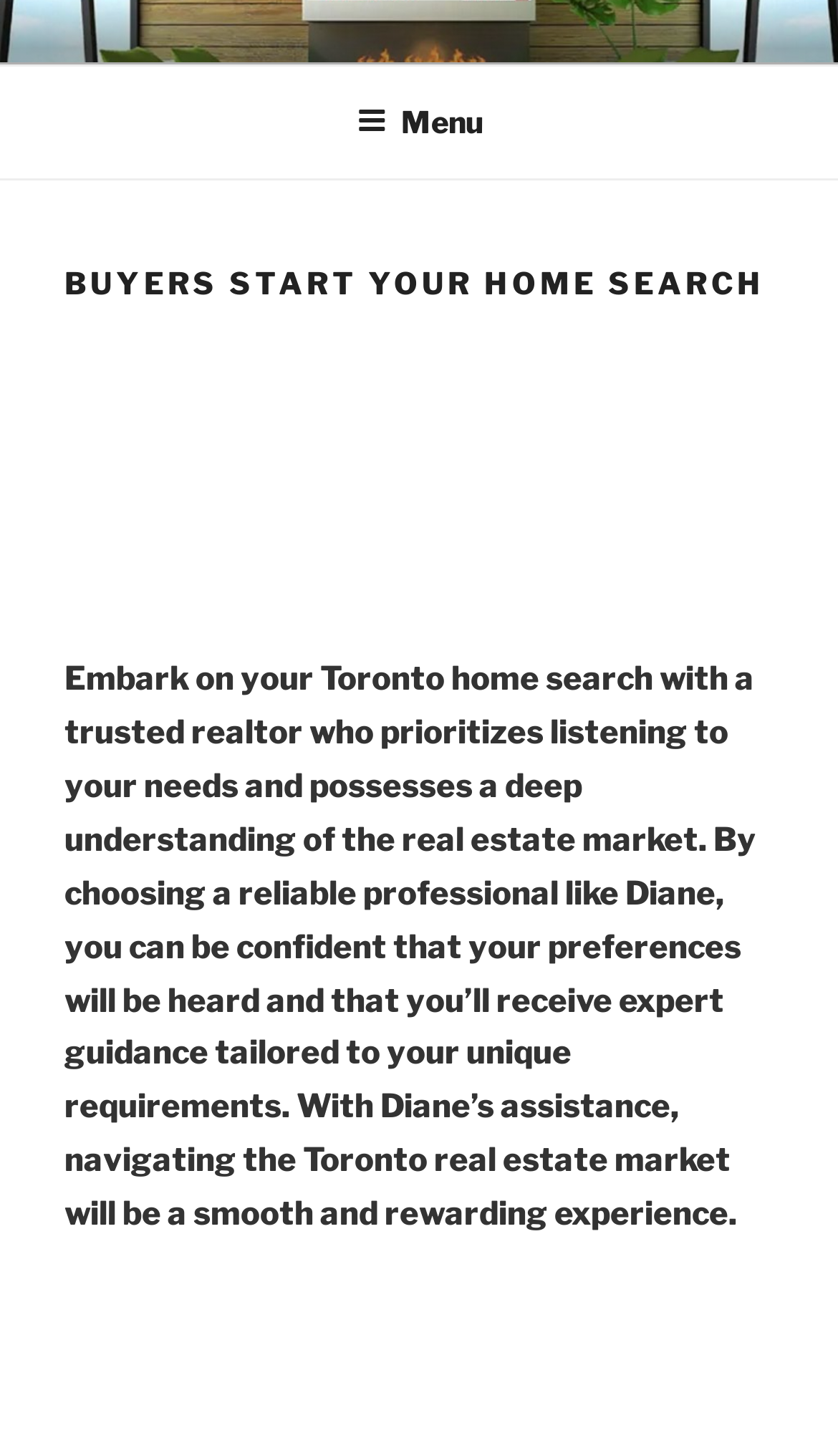Give a one-word or short phrase answer to this question: 
What is the purpose of the webpage?

To start a home search